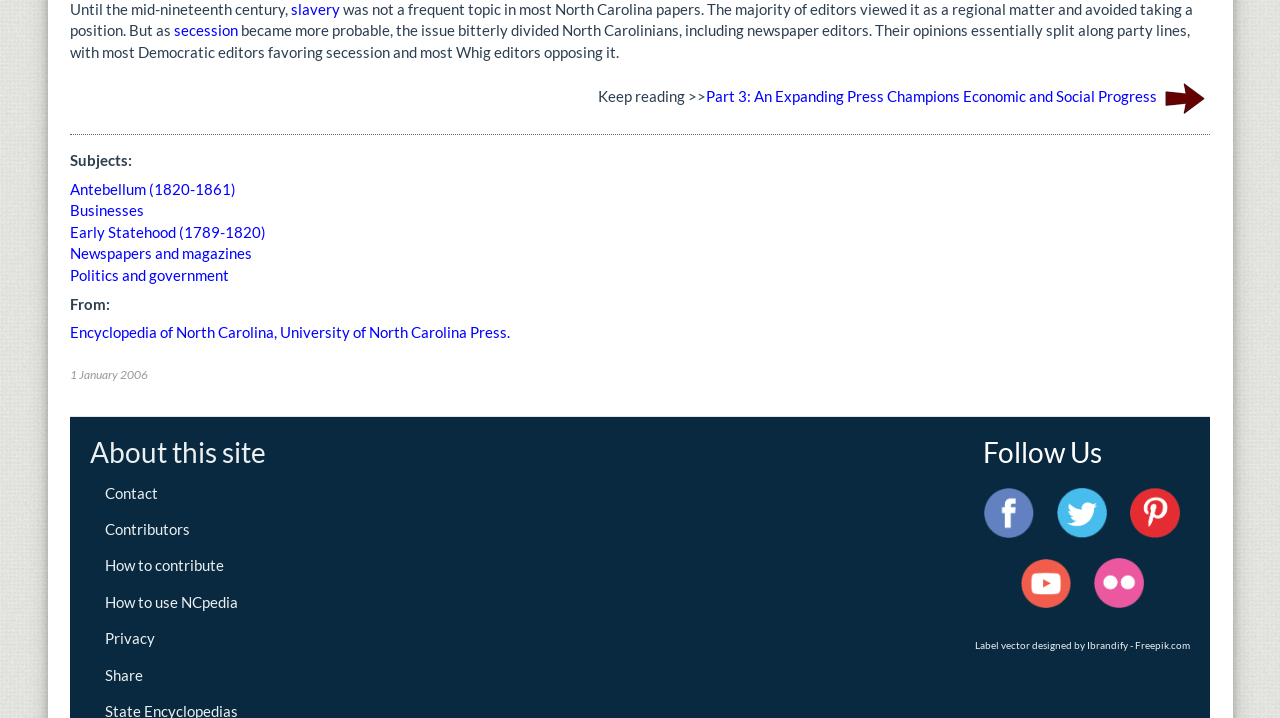Please pinpoint the bounding box coordinates for the region I should click to adhere to this instruction: "Visit 'About this site'".

[0.07, 0.605, 0.208, 0.653]